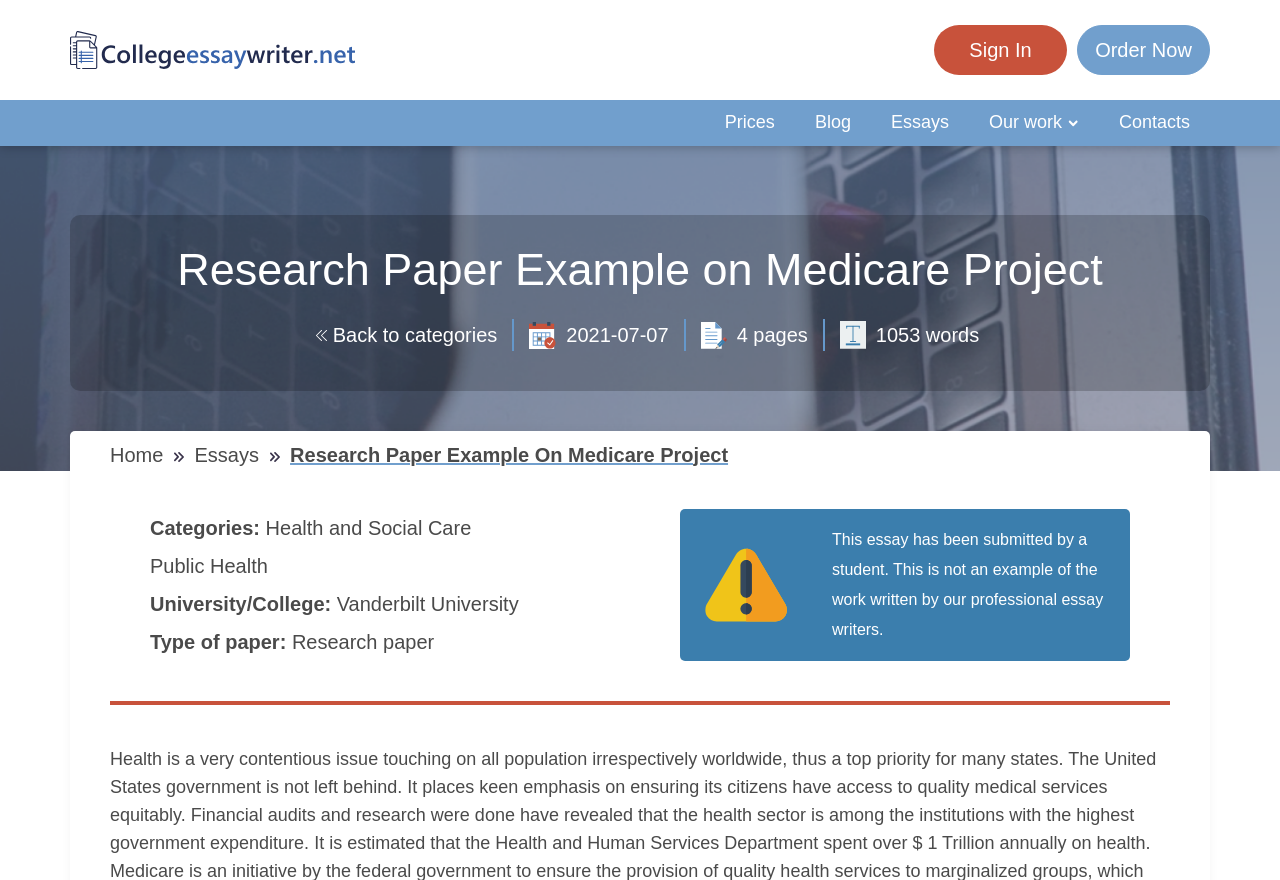Determine the bounding box coordinates of the clickable region to execute the instruction: "Access the 'Essays' page". The coordinates should be four float numbers between 0 and 1, denoted as [left, top, right, bottom].

[0.68, 0.114, 0.757, 0.166]